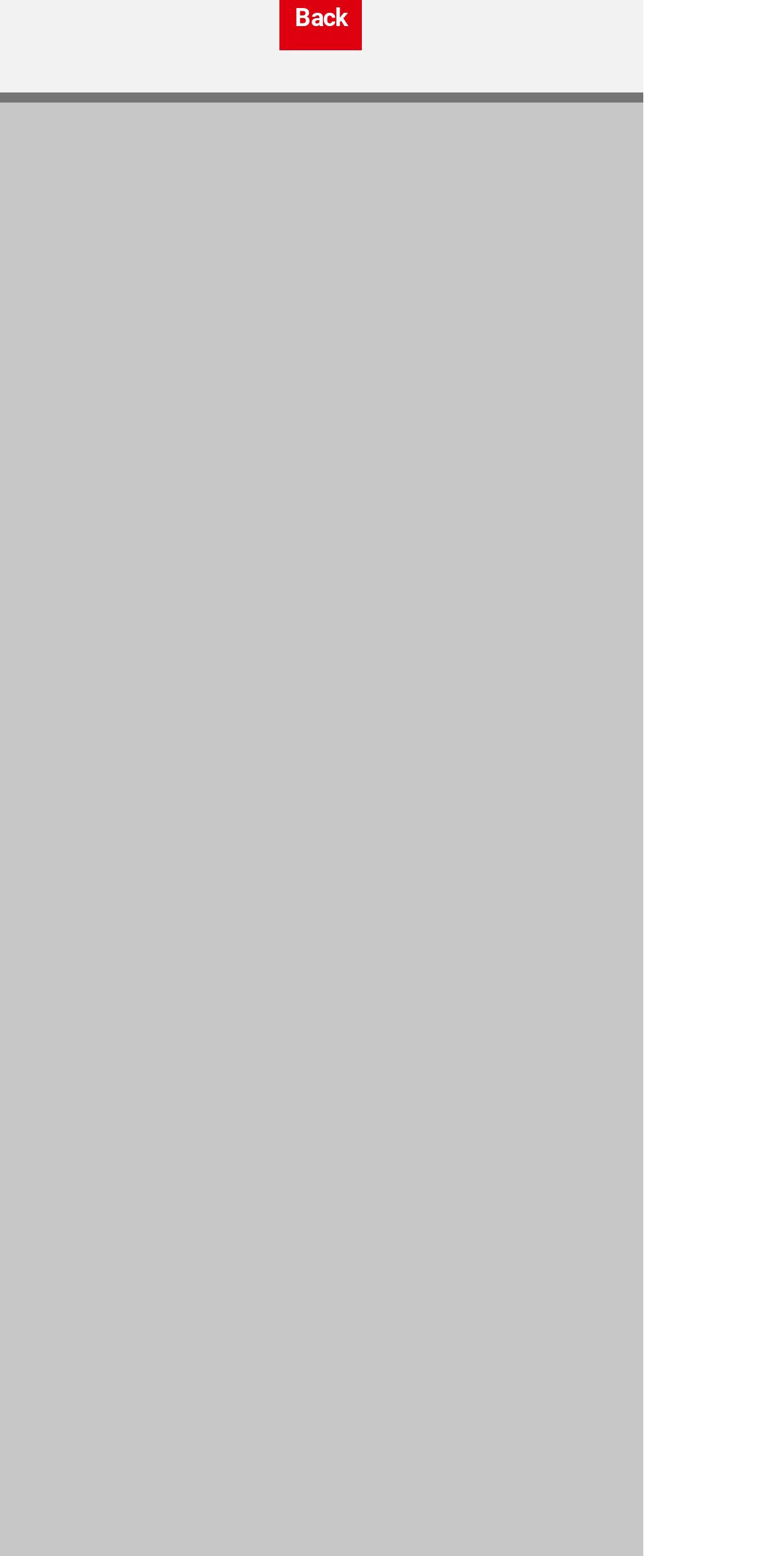Provide the bounding box coordinates of the UI element this sentence describes: "Instagram".

[0.328, 0.699, 0.484, 0.715]